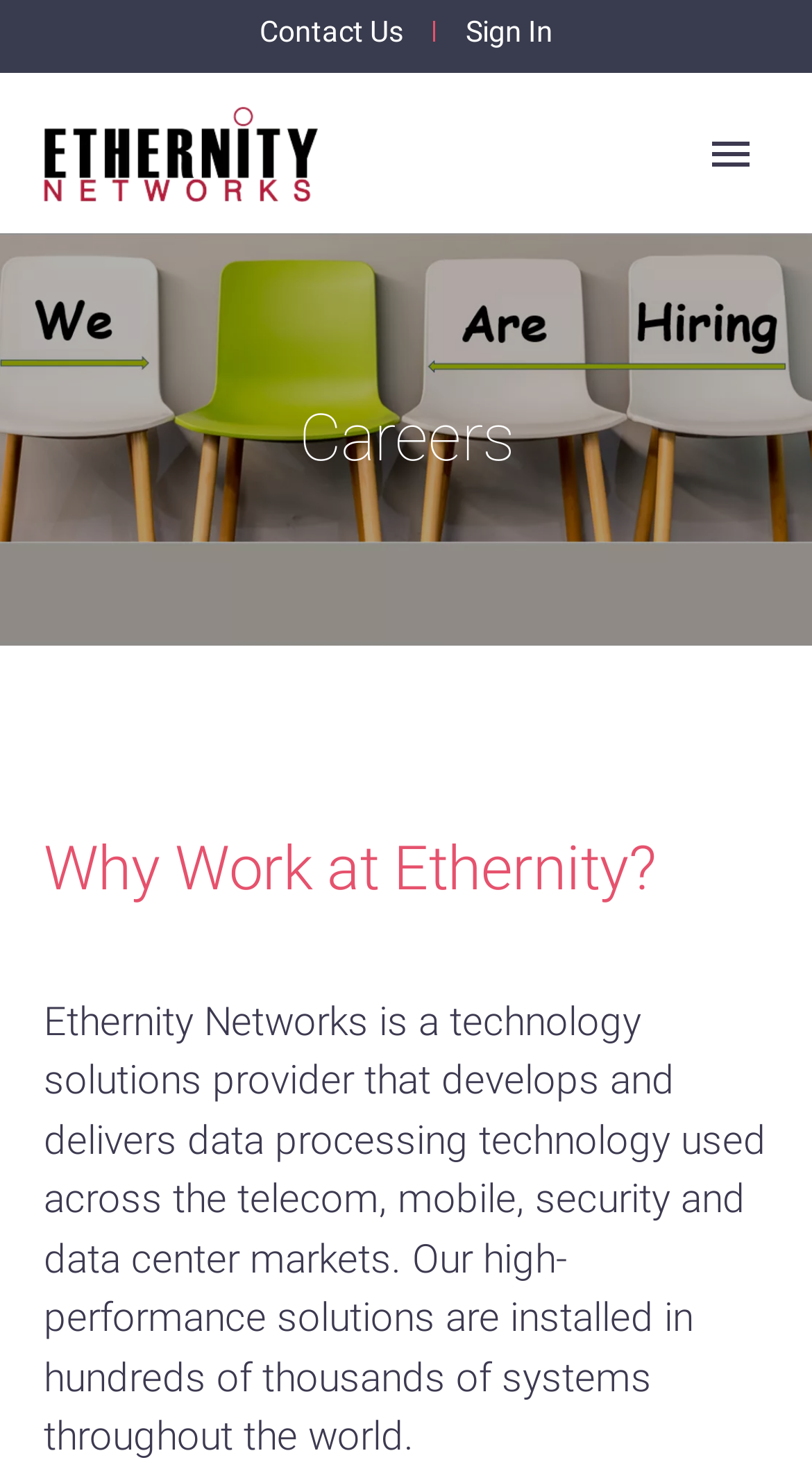What is the name of the company?
By examining the image, provide a one-word or phrase answer.

Ethernity Networks